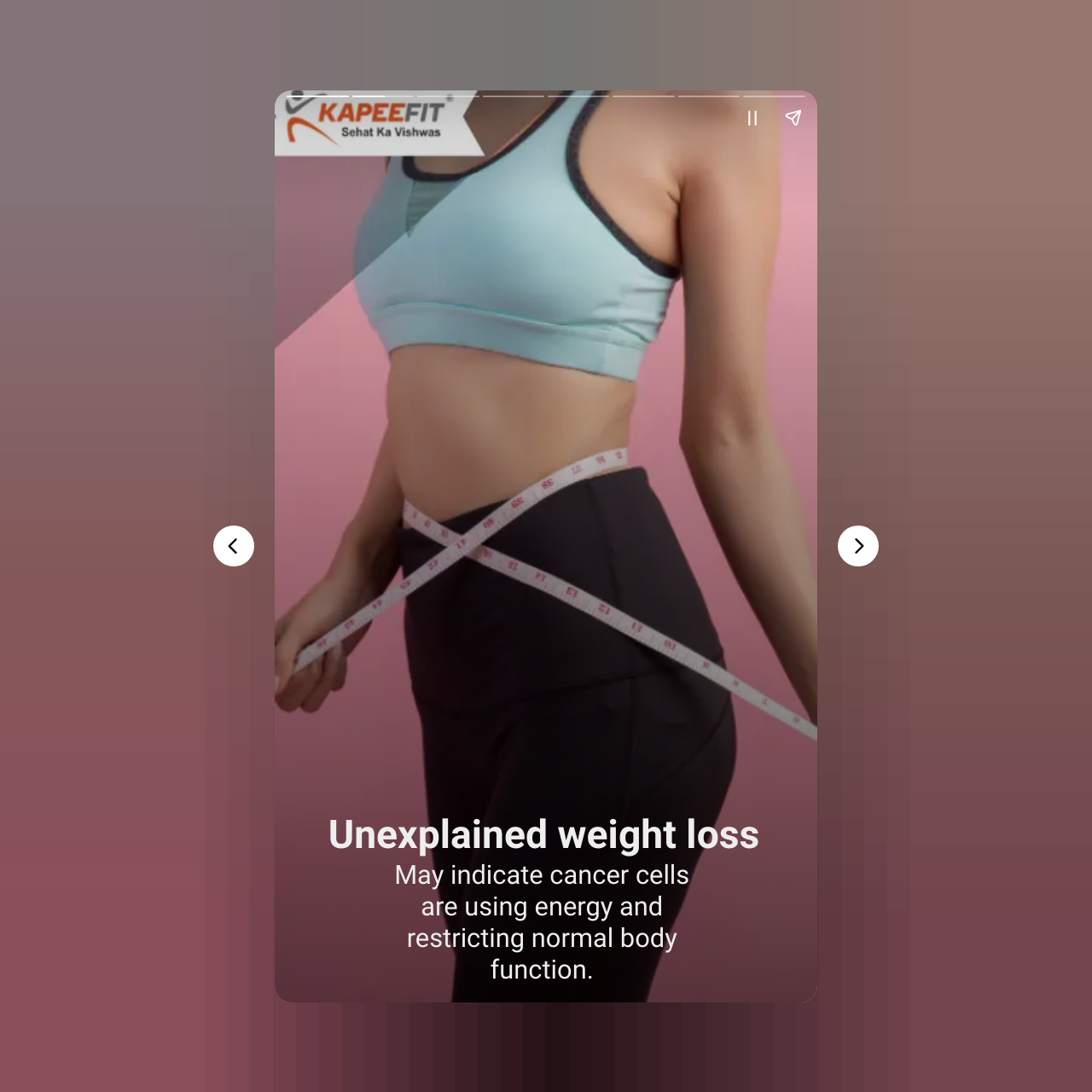What is the purpose of the 'Pause story' button?
Can you provide an in-depth and detailed response to the question?

Based on the text of the button 'Pause story', I inferred that its purpose is to pause the story or the content being displayed on the webpage.